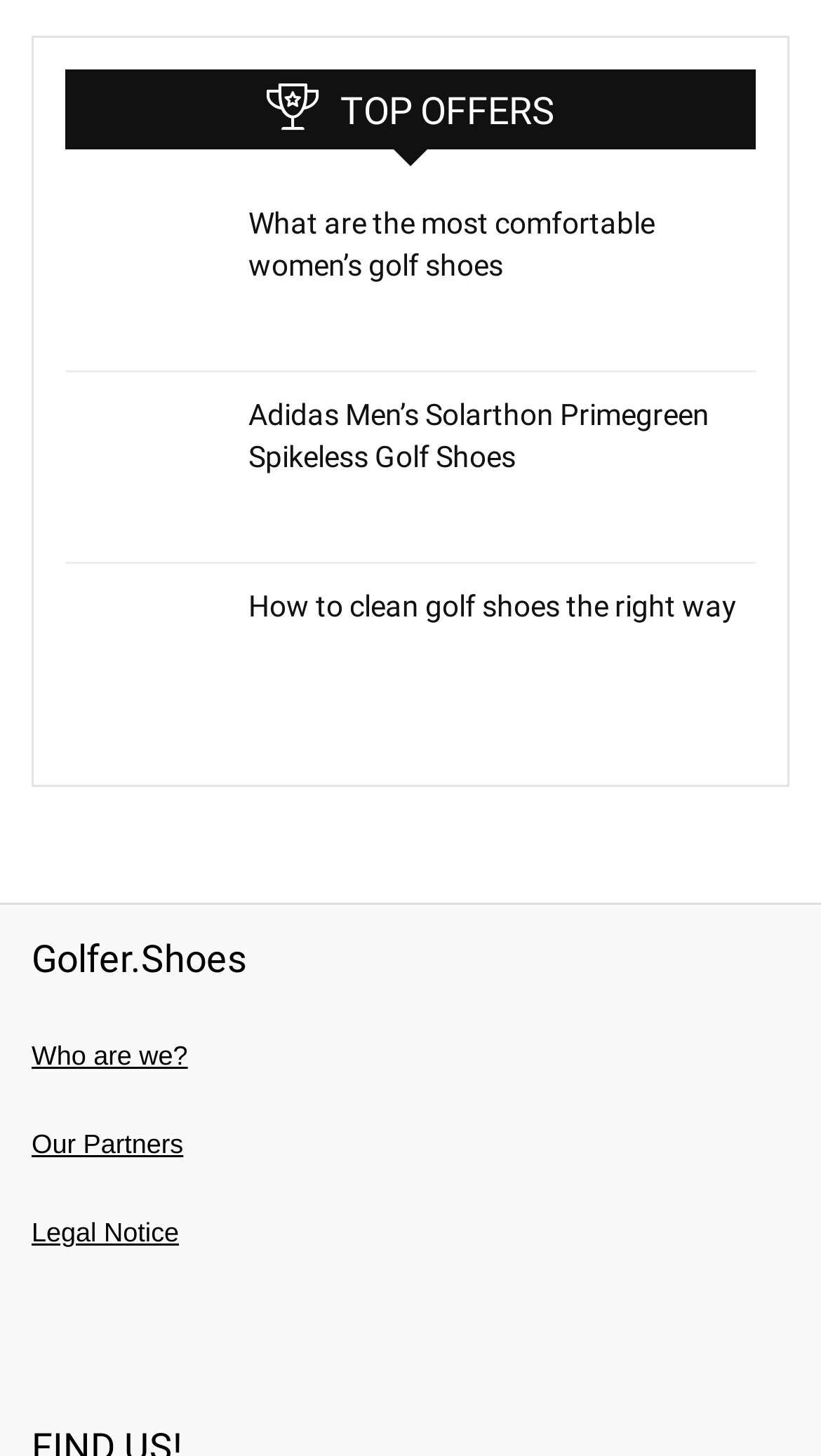Give a one-word or one-phrase response to the question:
How many links are there in the top offer section?

3